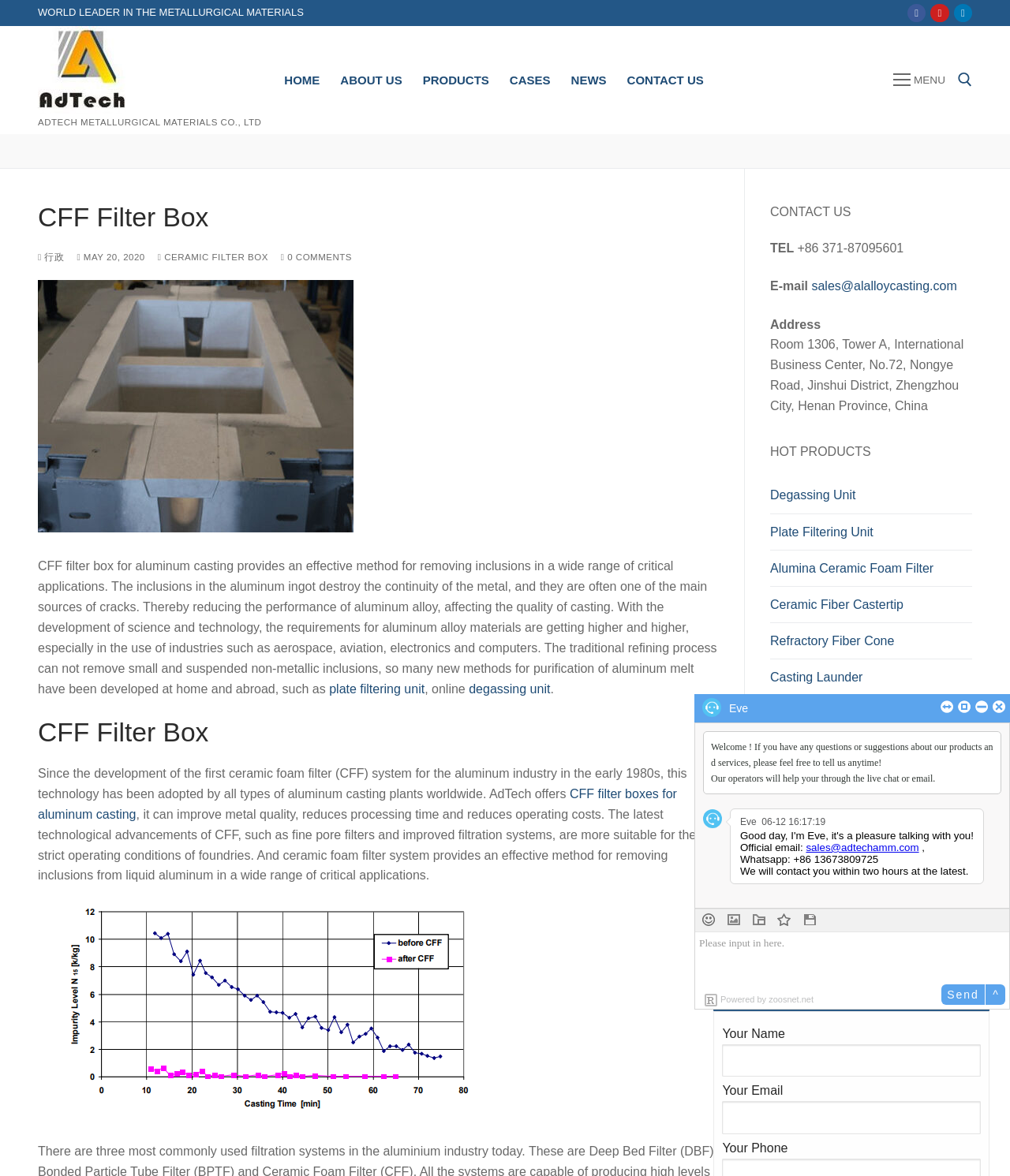Find and provide the bounding box coordinates for the UI element described with: "Contacting Technical Support".

None